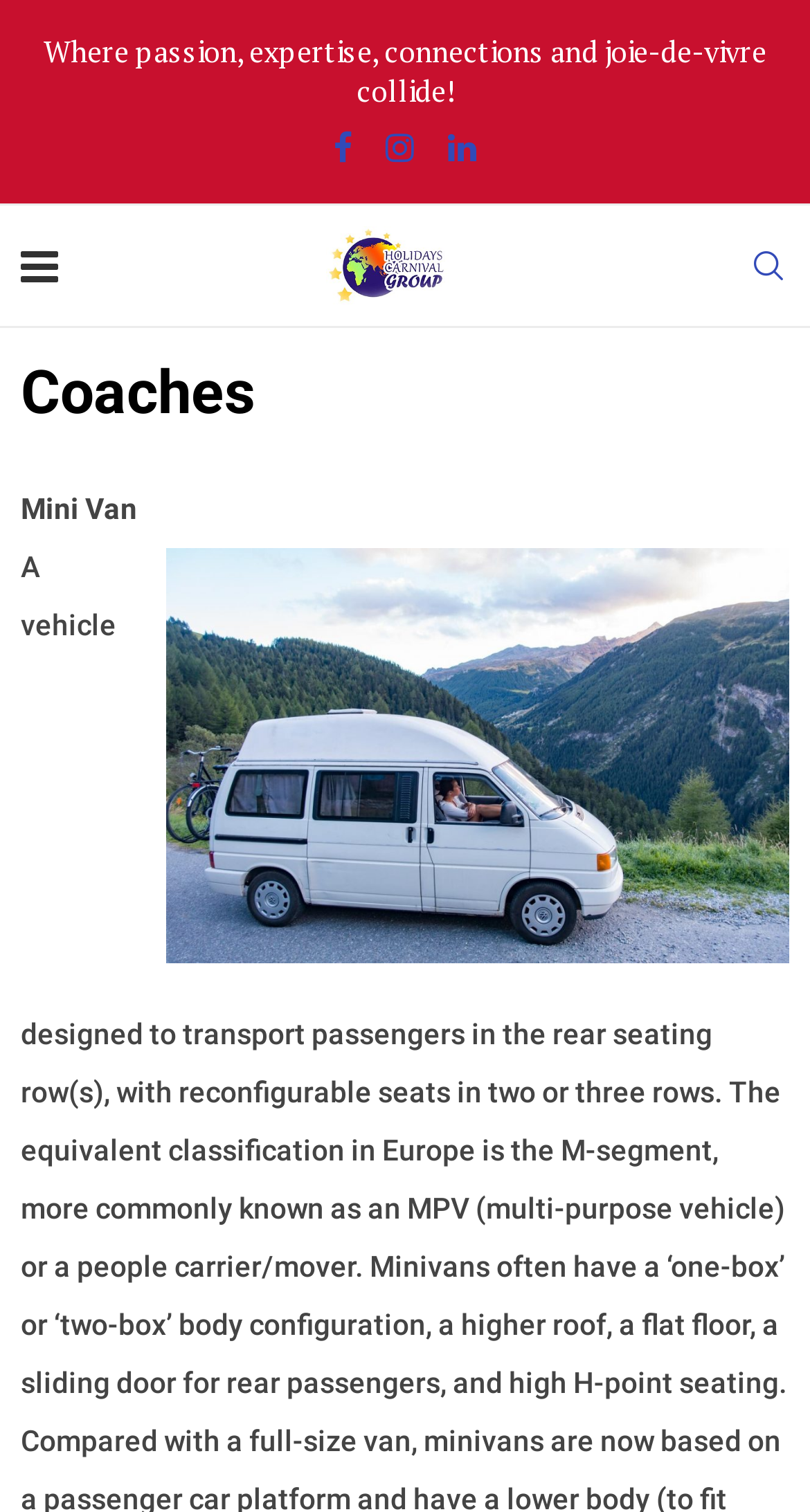Describe all the key features of the webpage in detail.

The webpage is about Coaches, specifically focusing on Mini Vans. At the top, there is a tagline that reads "Where passion, expertise, connections and joie-de-vivre collide!" in a prominent position. Below this, there are three social media links to Facebook, Instagram, and Linkedin, aligned horizontally and centered on the page.

To the left of these social media links, there is a table with a link to "Holidays Carnival Group" accompanied by an image of the same name. On the right side of the table, there is another link with an icon. 

Further down, there is a heading that reads "Coaches" in a large font. Below this heading, there is a subheading that says "Mini Van" in a smaller font. Underneath the subheading, there is a detailed description of a Mini Van, which is a vehicle designed to transport passengers in the rear seating row(s) with reconfigurable seats in two or three rows. The description also explains the equivalent classification in Europe and provides more details about the features of a Mini Van.